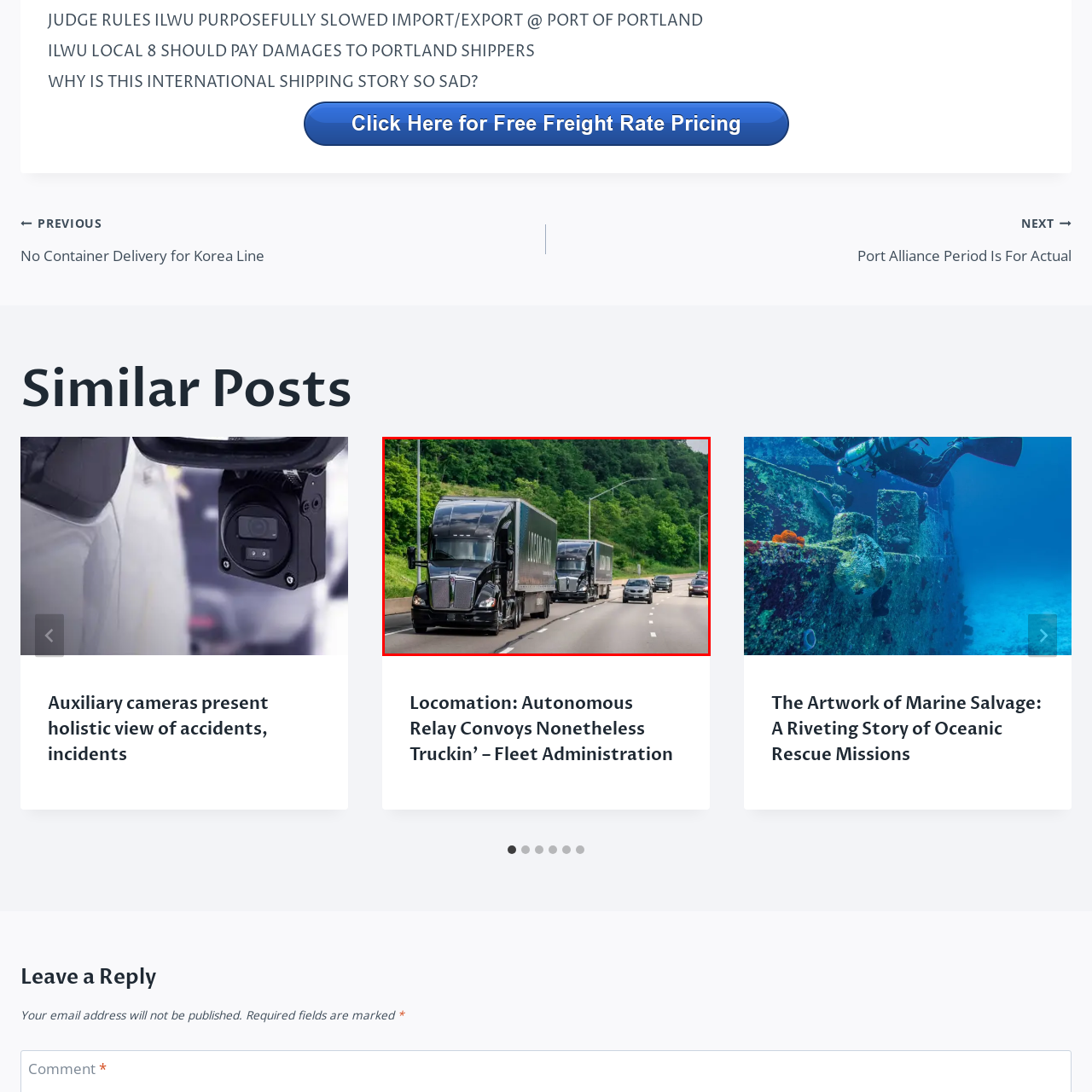Generate a meticulous caption for the image that is highlighted by the red boundary line.

The image captures two sleek, black semi-trucks traveling in convoy along a highway, surrounded by lush greenery. The trucks feature a modern design, emphasizing their role in freight transportation. In the foreground, a smaller car is visible, driving alongside the trucks, which appear to be part of an autonomous relay convoy system. This image emphasizes the theme of innovative logistics and the evolution of trucking in the transportation industry, reflecting a shift towards advanced technologies in freight management. The backdrop of vibrant trees adds a touch of nature to the industrial scene, highlighting the coexistence of transportation and the environment.